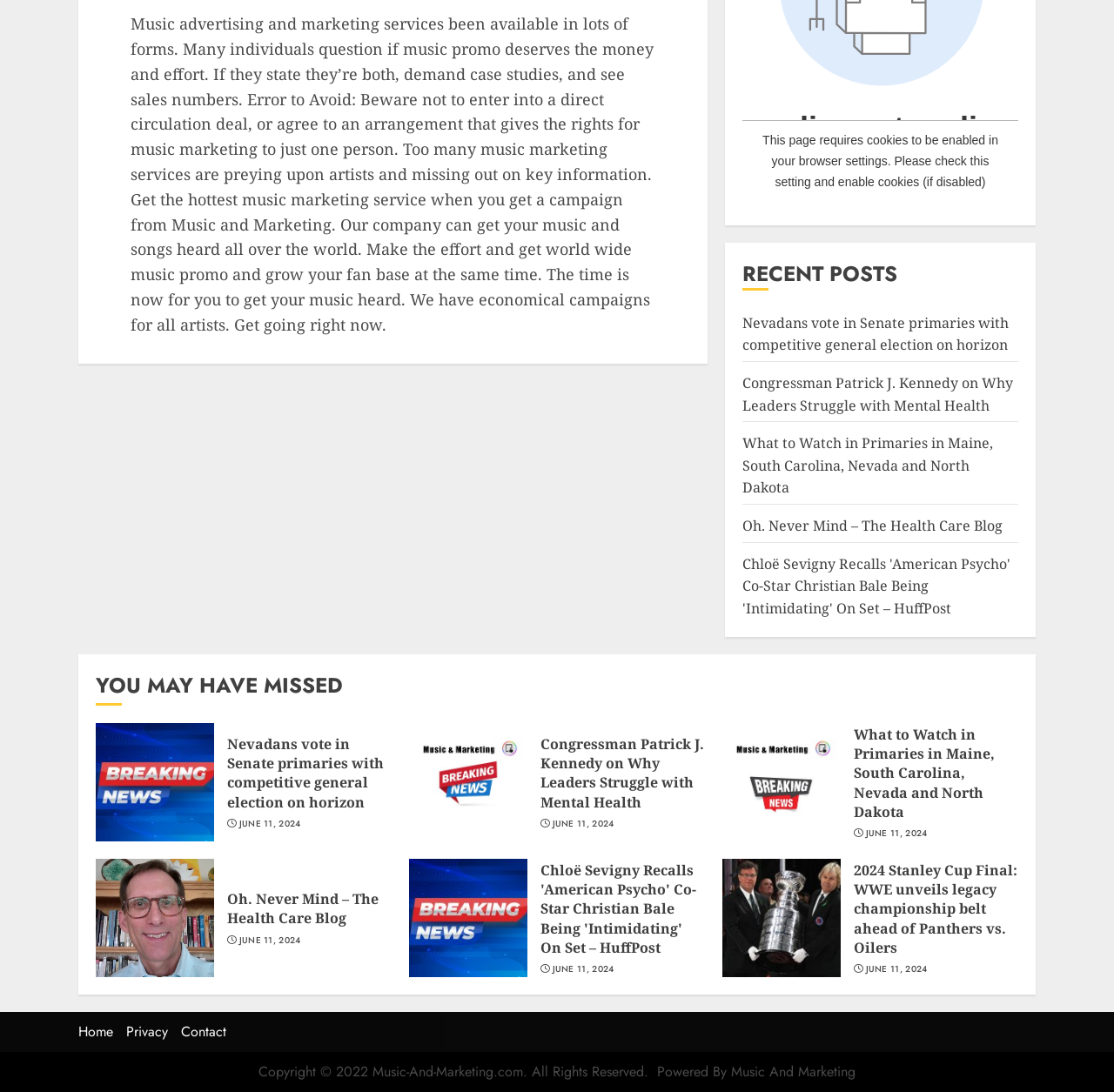Identify the bounding box coordinates for the UI element described as follows: "Privacy". Ensure the coordinates are four float numbers between 0 and 1, formatted as [left, top, right, bottom].

[0.113, 0.936, 0.151, 0.954]